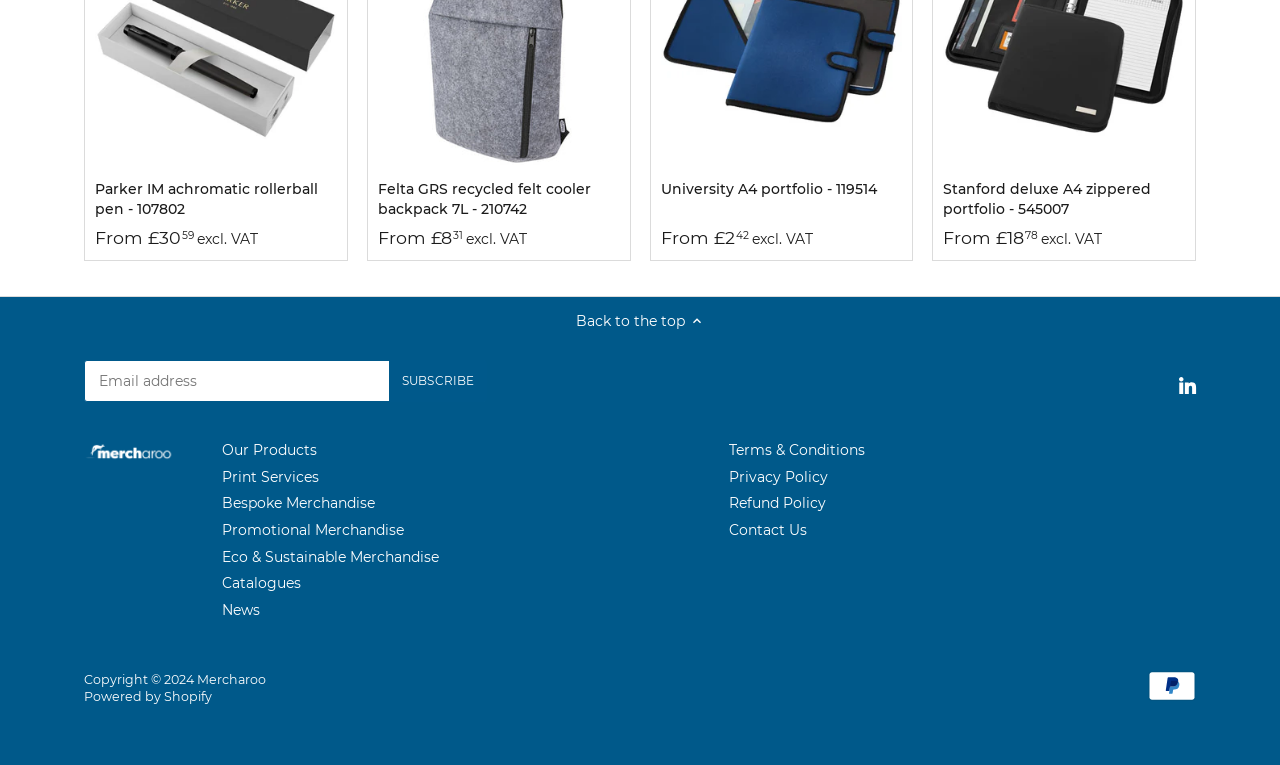Locate the bounding box coordinates of the UI element described by: "Powered by Shopify". The bounding box coordinates should consist of four float numbers between 0 and 1, i.e., [left, top, right, bottom].

[0.066, 0.901, 0.166, 0.921]